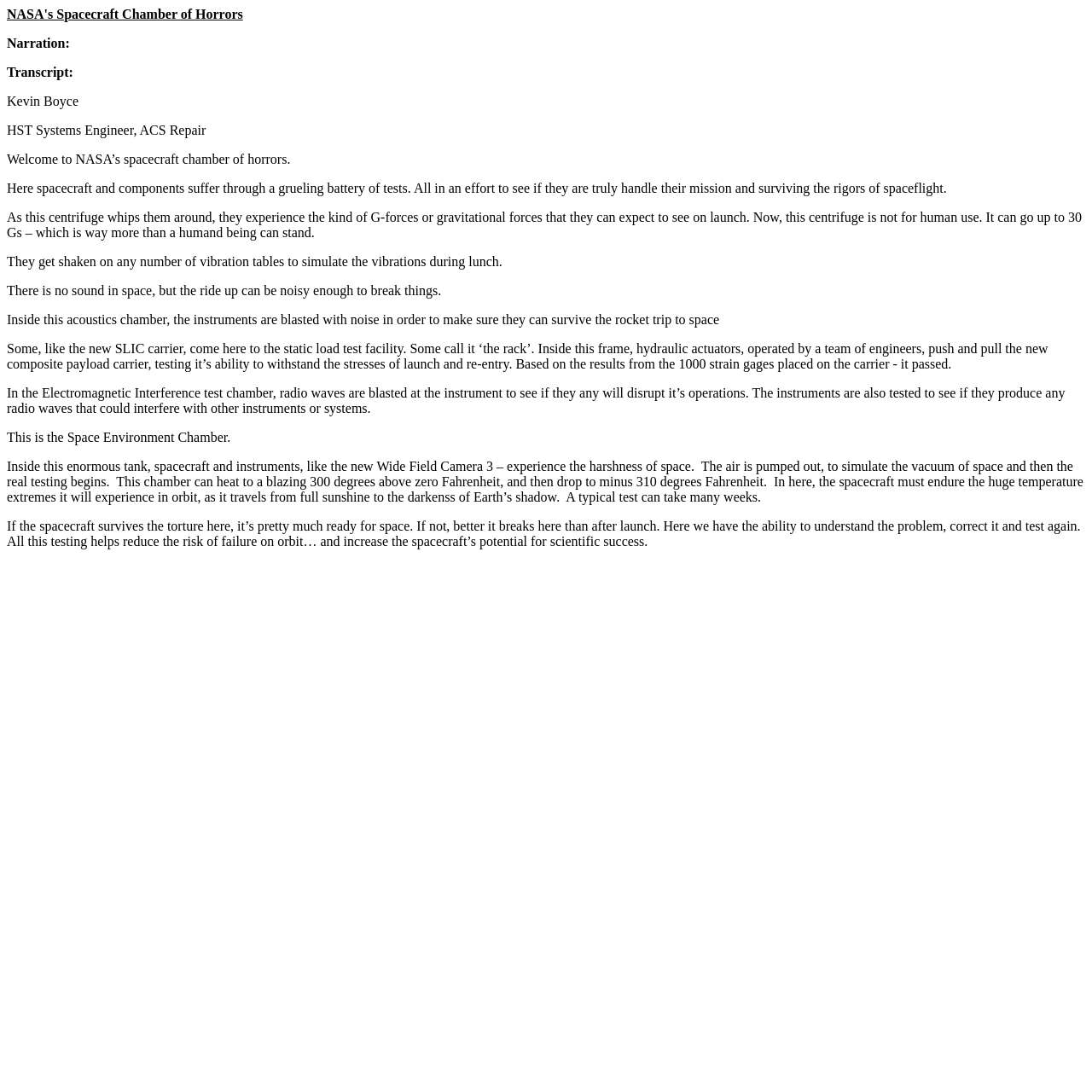Respond to the question below with a concise word or phrase:
What is the purpose of the vibration tables?

To simulate launch vibrations